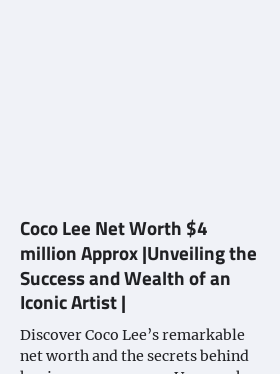Please give a concise answer to this question using a single word or phrase: 
What is the purpose of the text below the heading?

To invite readers to learn more